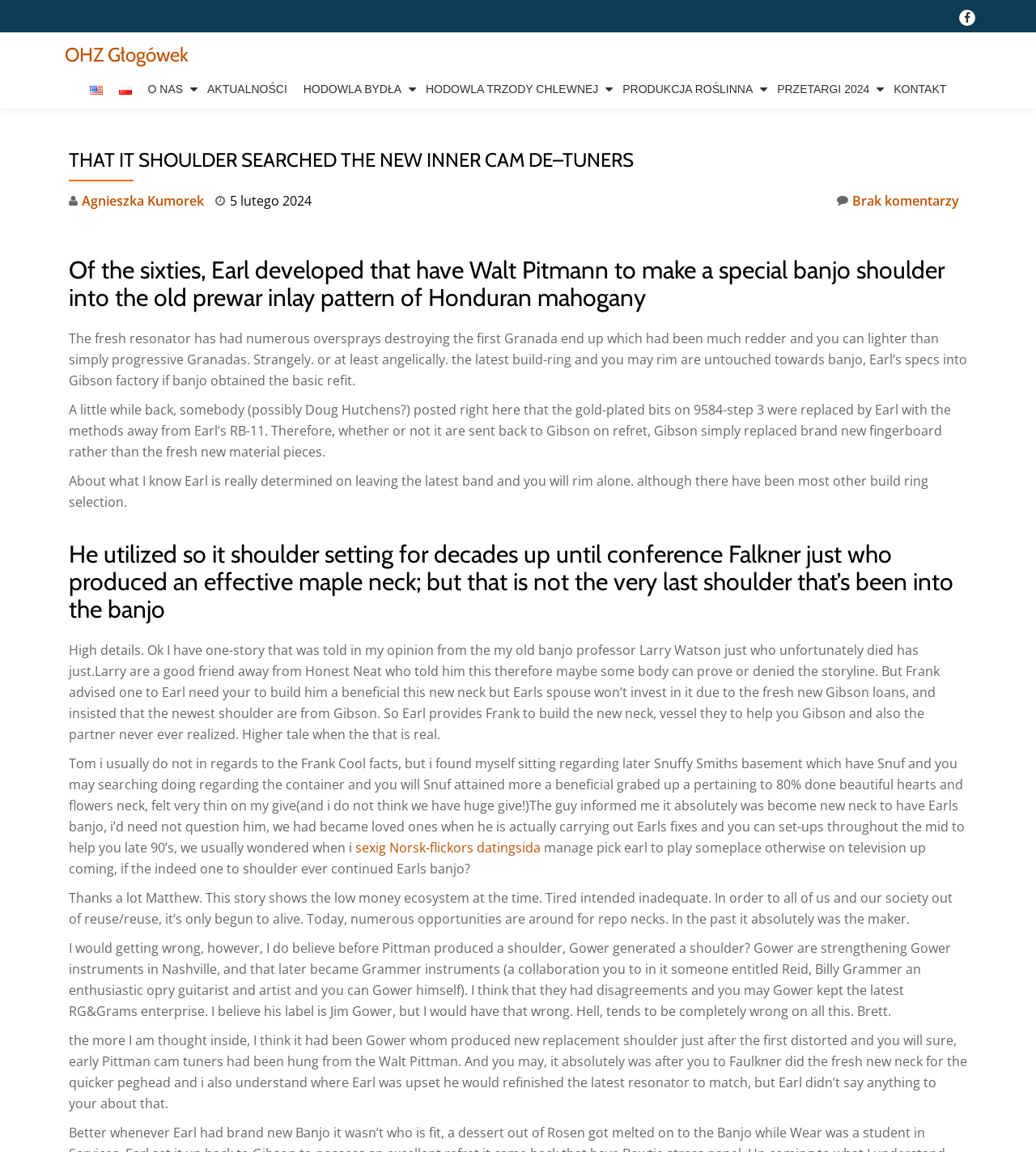Please provide the bounding box coordinates for the element that needs to be clicked to perform the following instruction: "Contact us". The coordinates should be given as four float numbers between 0 and 1, i.e., [left, top, right, bottom].

[0.856, 0.067, 0.92, 0.087]